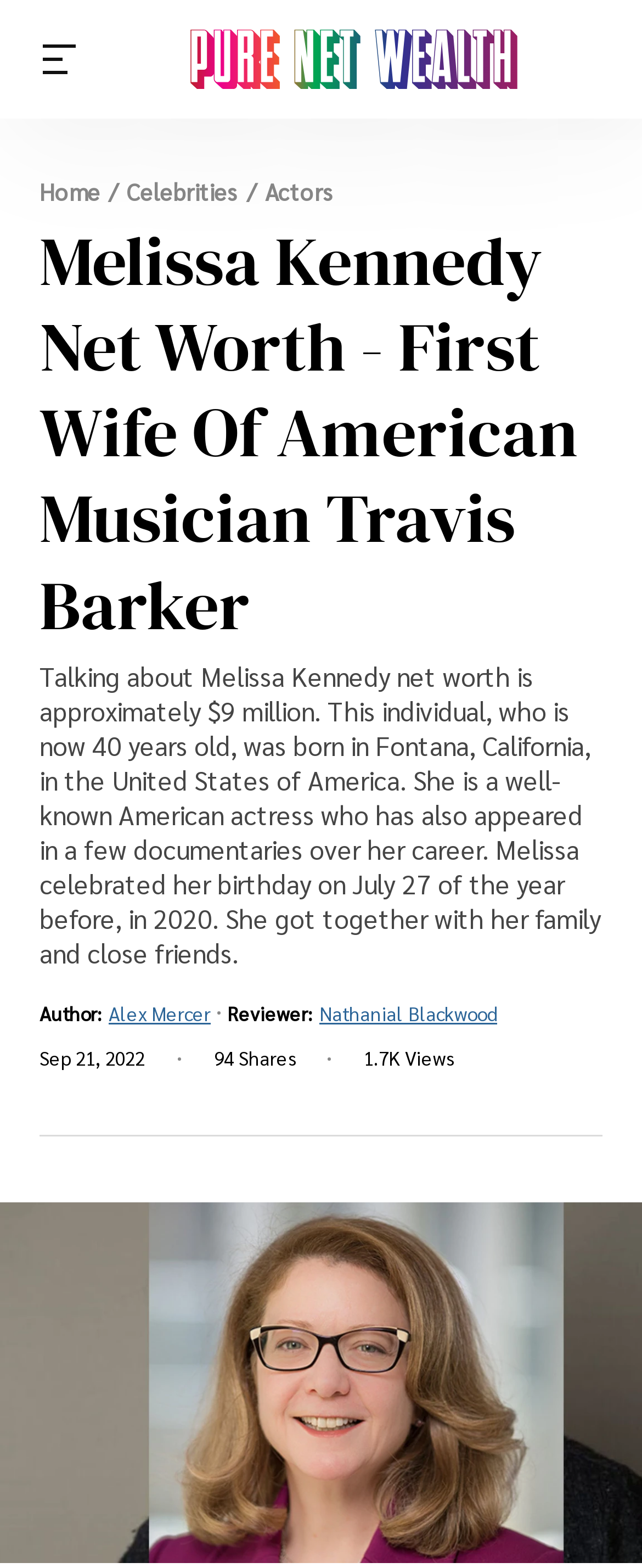How many views does this article have?
Refer to the image and provide a thorough answer to the question.

The webpage displays the view count as '1.7K Views' below the article content, along with the share count.